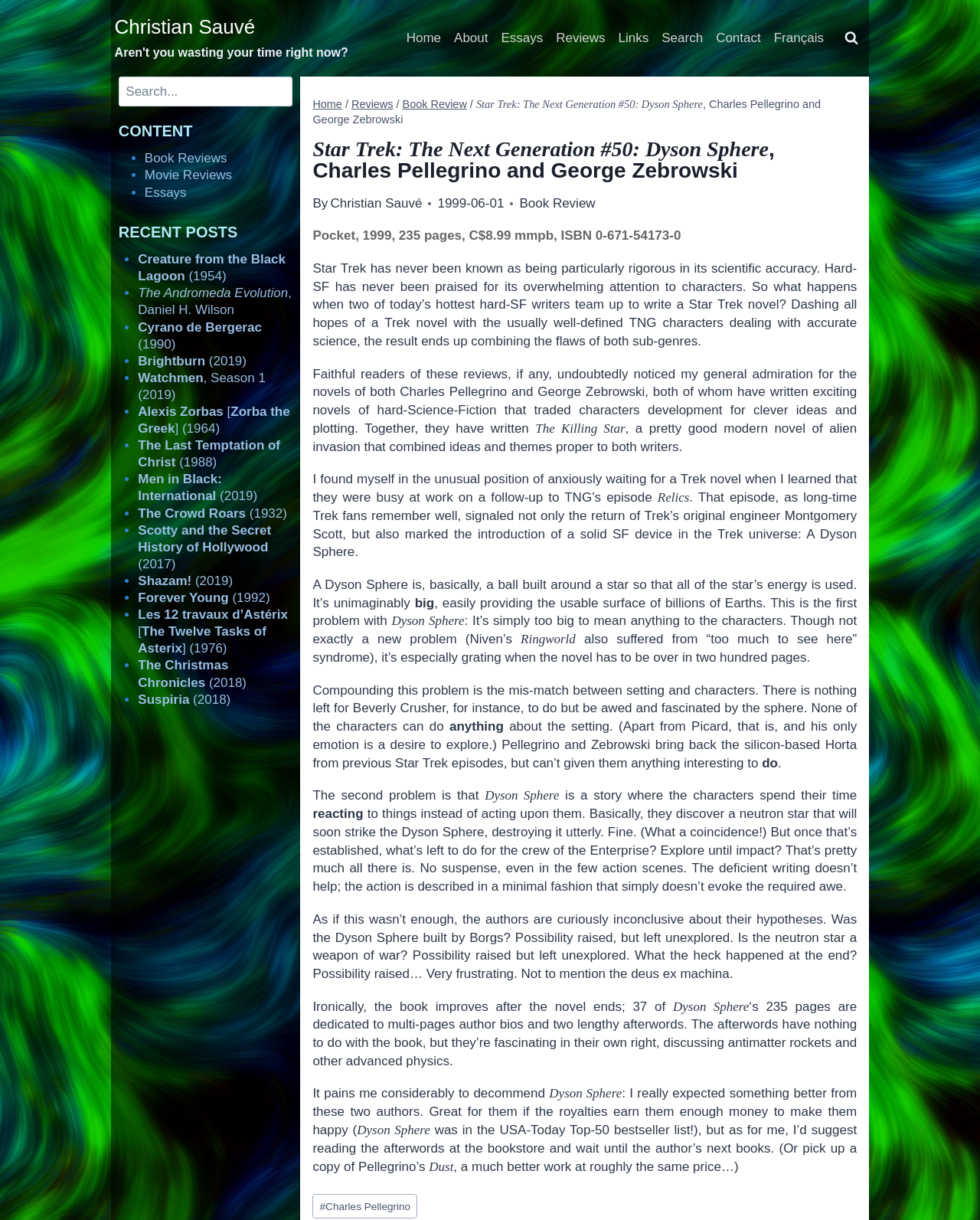Determine the bounding box for the UI element that matches this description: "Links".

[0.624, 0.019, 0.669, 0.044]